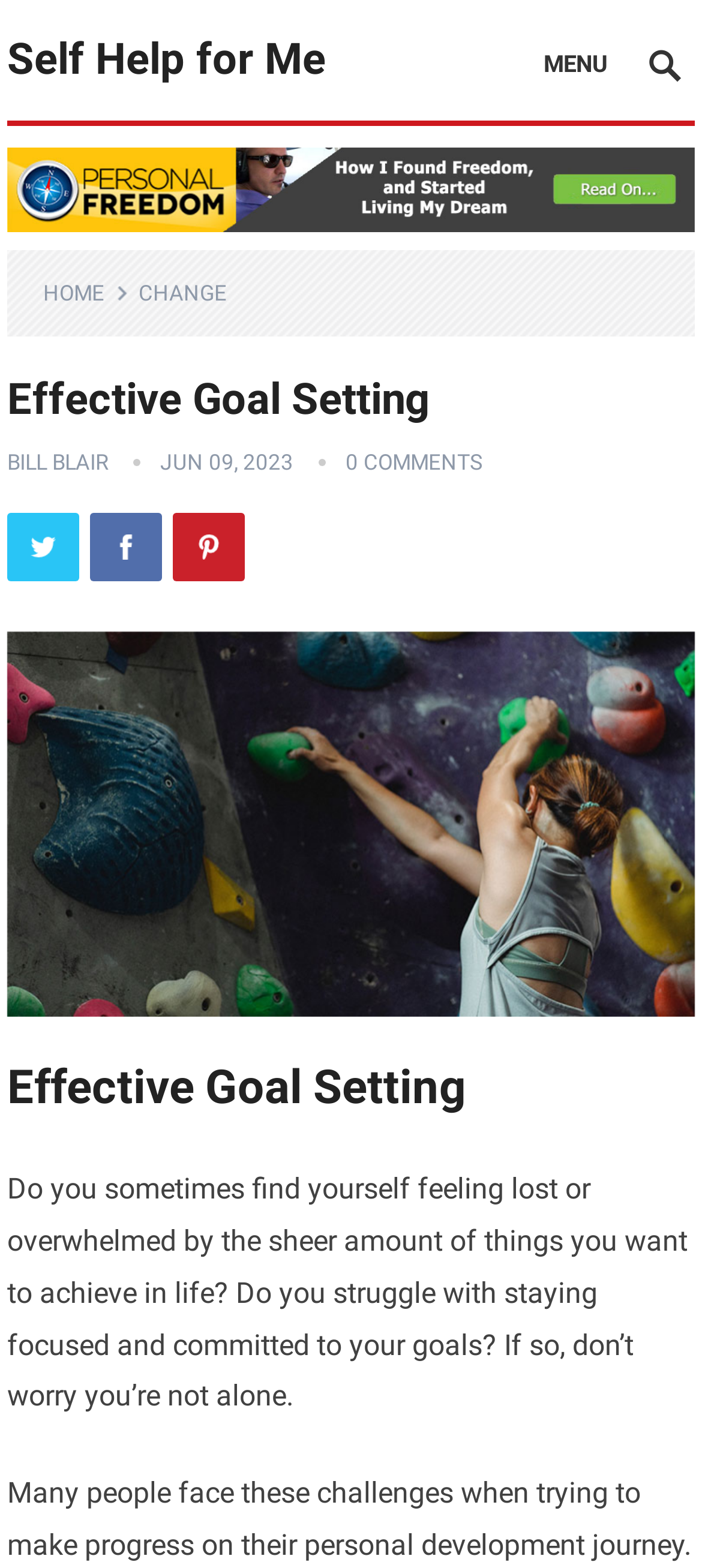Provide your answer in a single word or phrase: 
What is the website's main topic?

Goal Setting